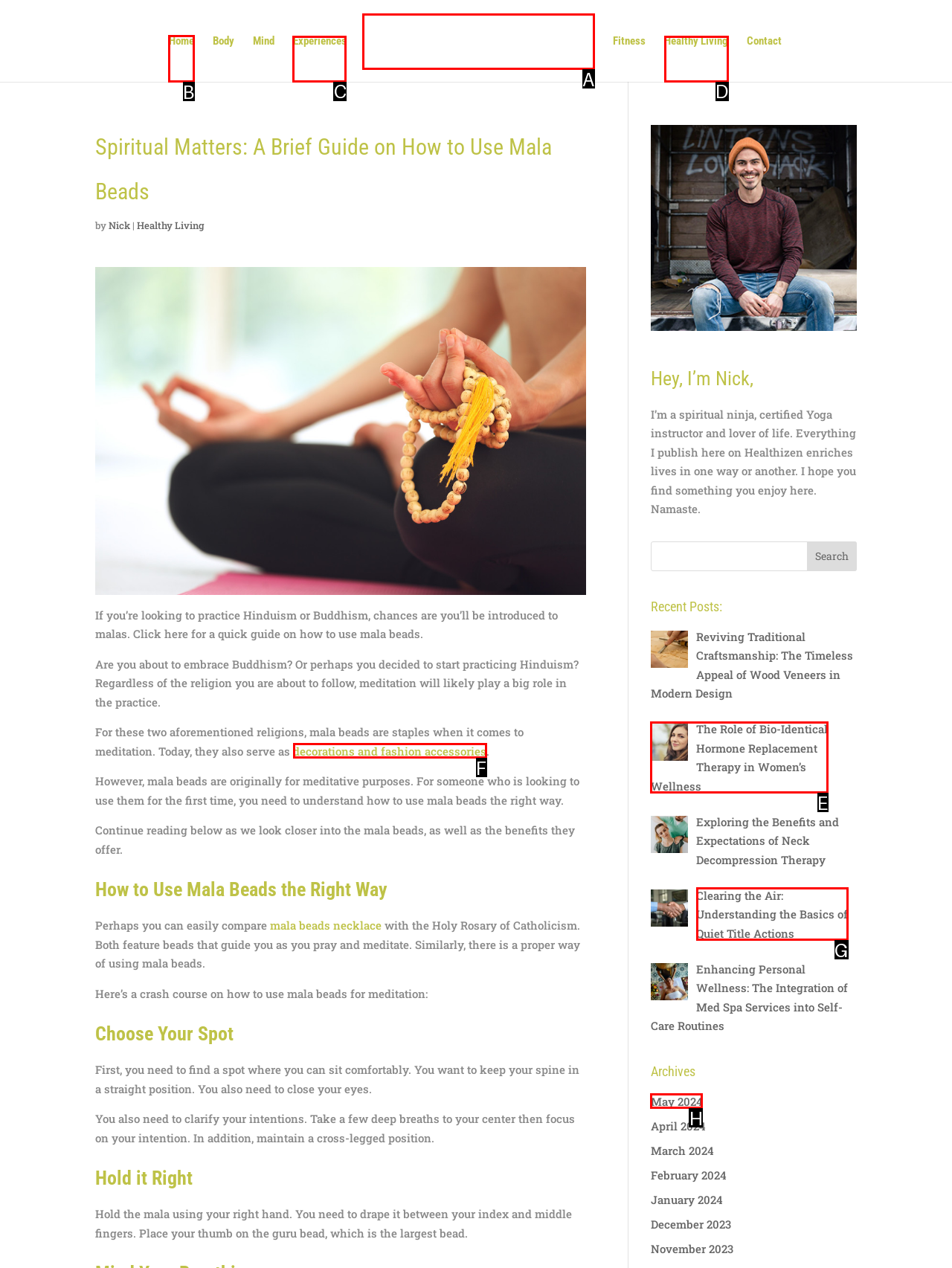Which HTML element should be clicked to complete the following task: Click on the 'Home' link?
Answer with the letter corresponding to the correct choice.

B